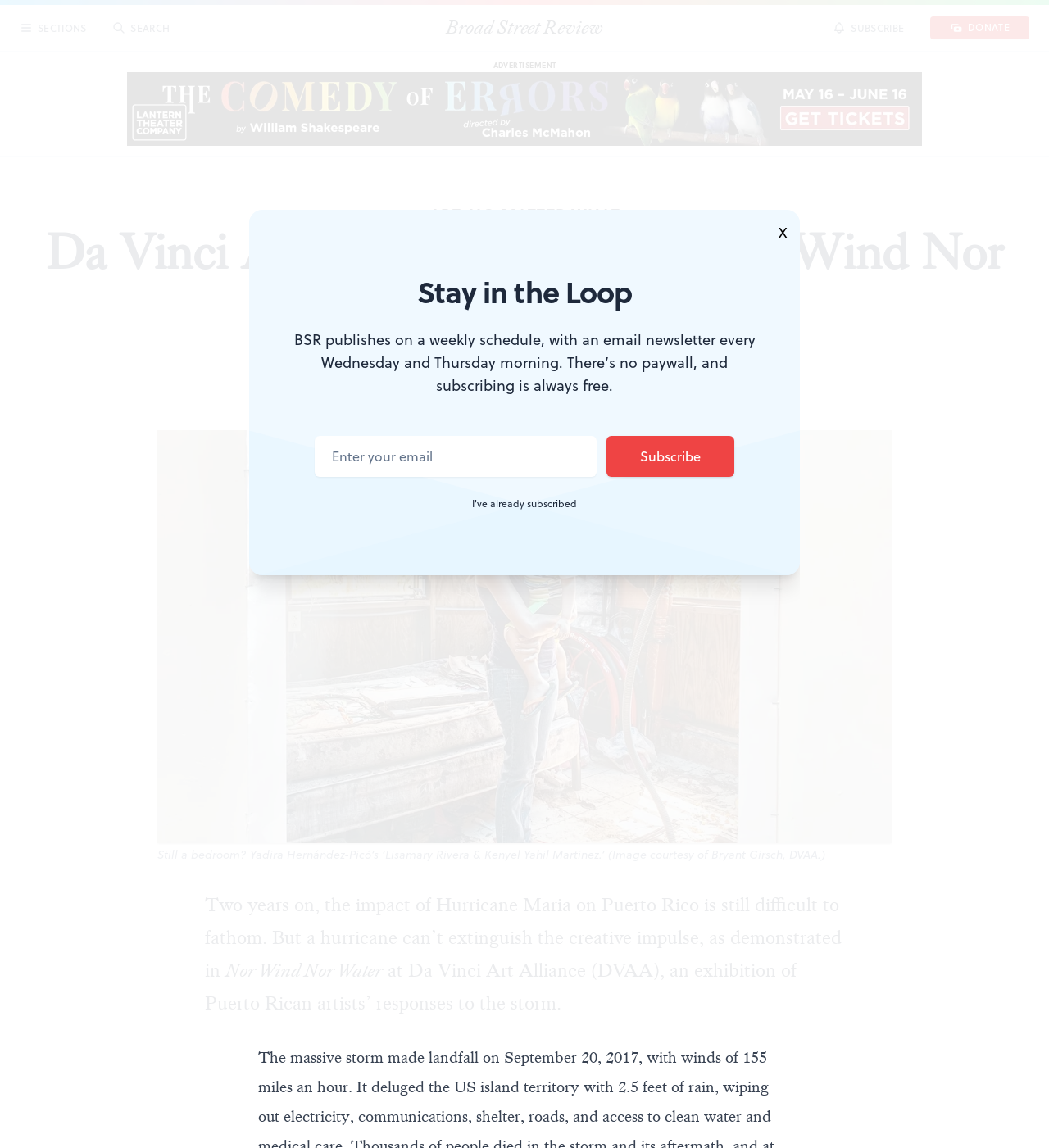Locate the bounding box coordinates of the clickable region necessary to complete the following instruction: "Search for something". Provide the coordinates in the format of four float numbers between 0 and 1, i.e., [left, top, right, bottom].

[0.107, 0.019, 0.162, 0.03]